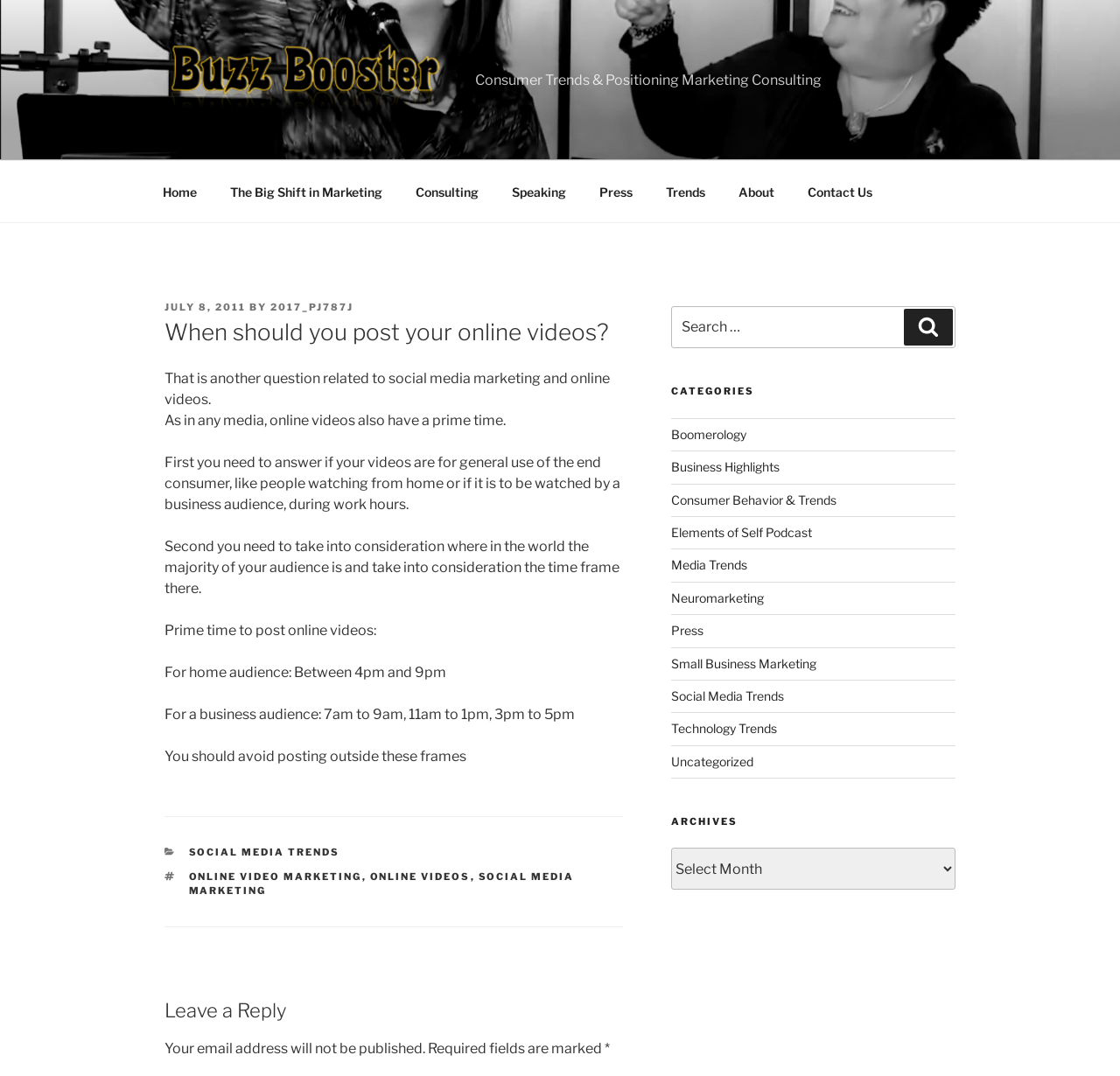Locate the bounding box coordinates of the clickable region necessary to complete the following instruction: "Click on the 'Home' link". Provide the coordinates in the format of four float numbers between 0 and 1, i.e., [left, top, right, bottom].

[0.131, 0.158, 0.189, 0.198]